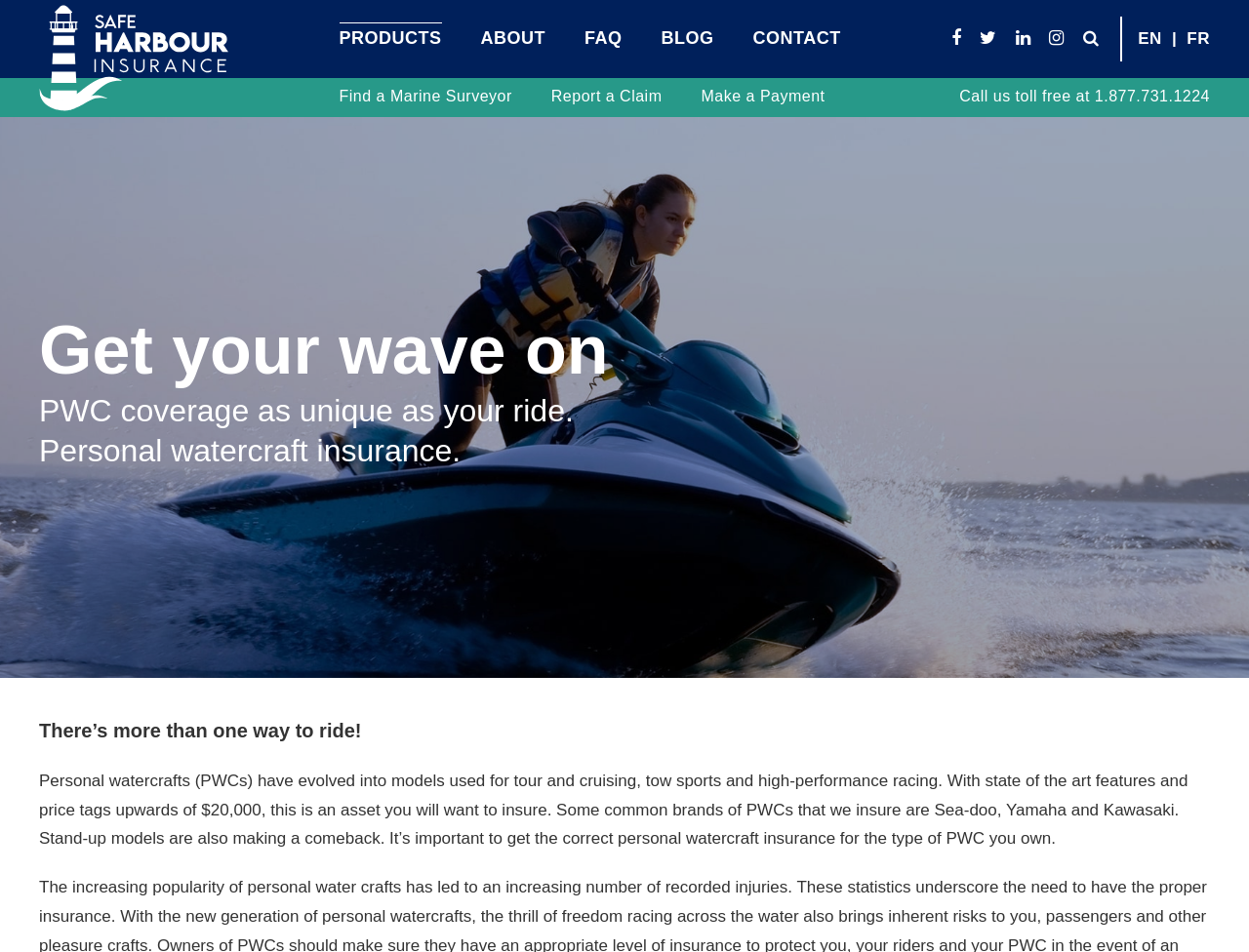Pinpoint the bounding box coordinates of the element you need to click to execute the following instruction: "Click the Safe Harbour Insurance Logo". The bounding box should be represented by four float numbers between 0 and 1, in the format [left, top, right, bottom].

[0.031, 0.051, 0.184, 0.07]